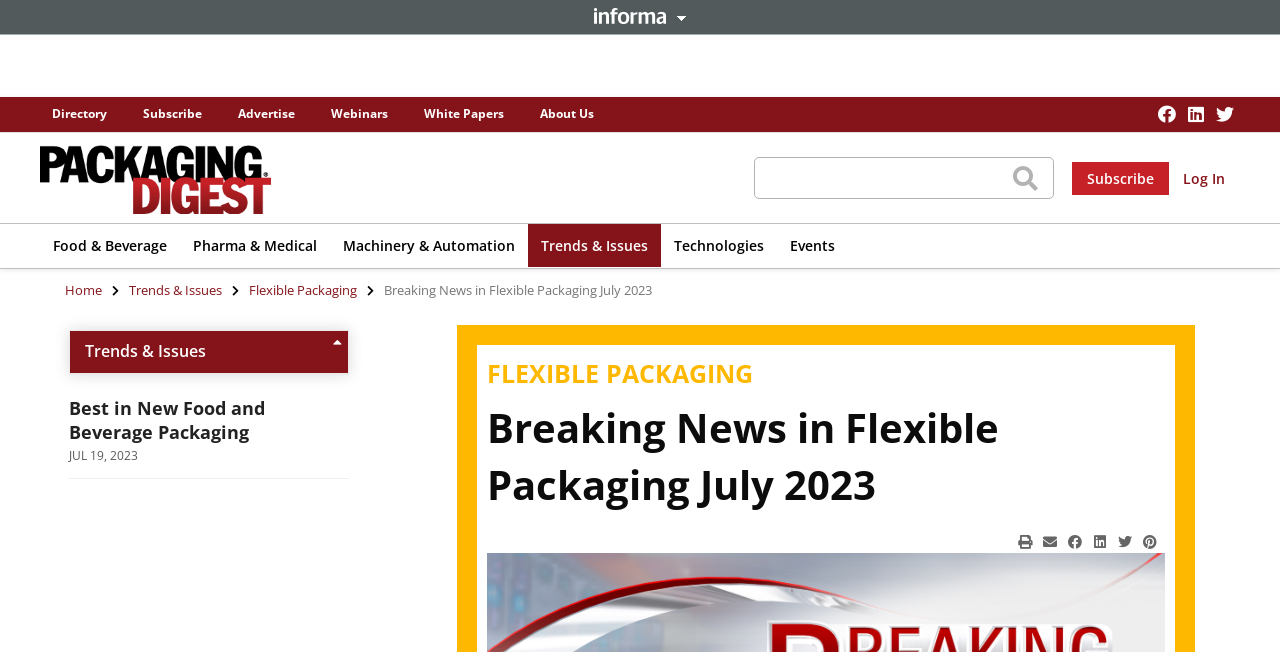Please give a succinct answer to the question in one word or phrase:
What is the category of the article 'Best in New Food and Beverage Packaging'?

Food & Beverage